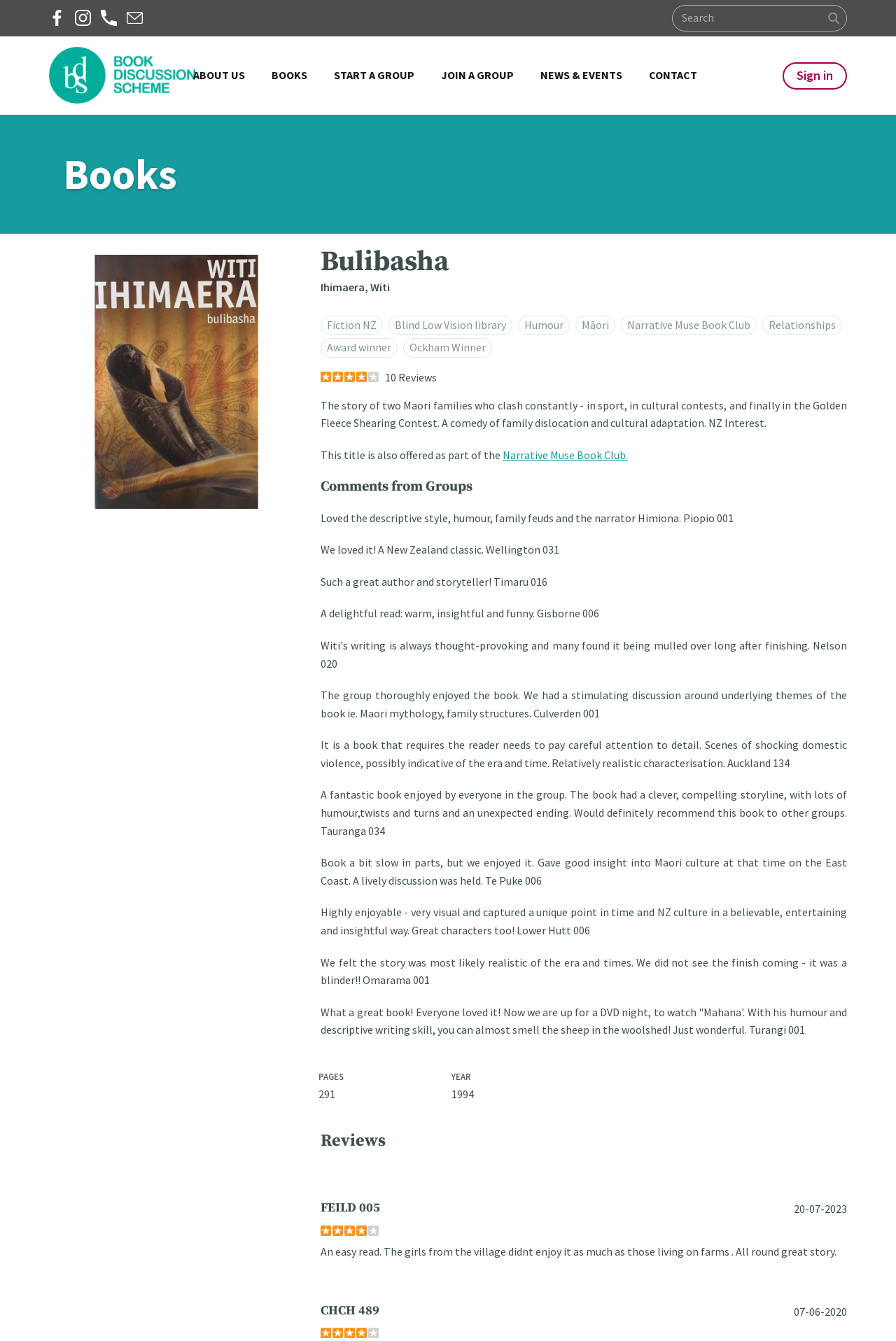What is the publication year of the book 'Bulibasha'?
Based on the image, provide your answer in one word or phrase.

1994